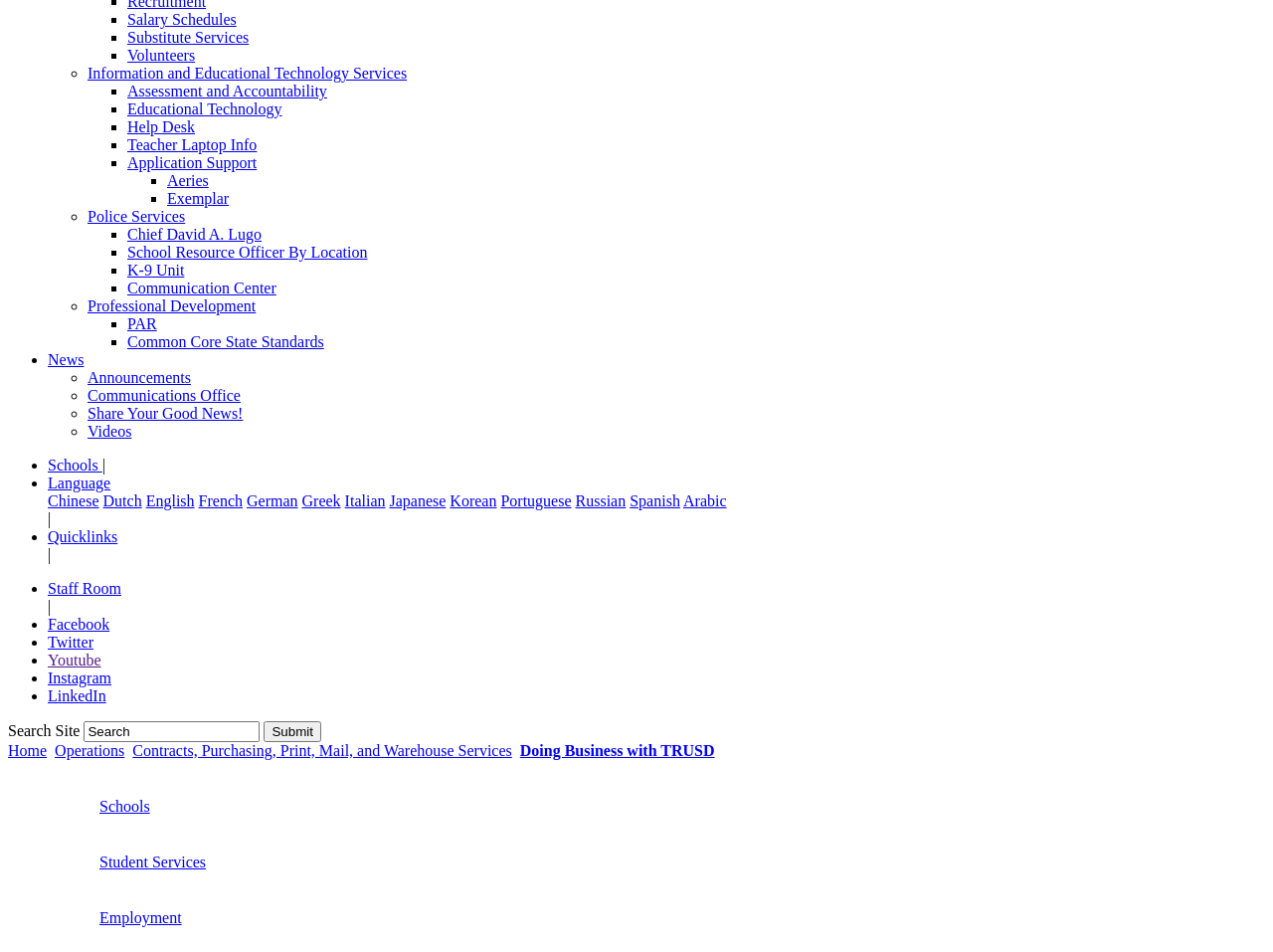Find the bounding box coordinates for the area that should be clicked to accomplish the instruction: "Click on Salary Schedules".

[0.1, 0.011, 0.186, 0.029]